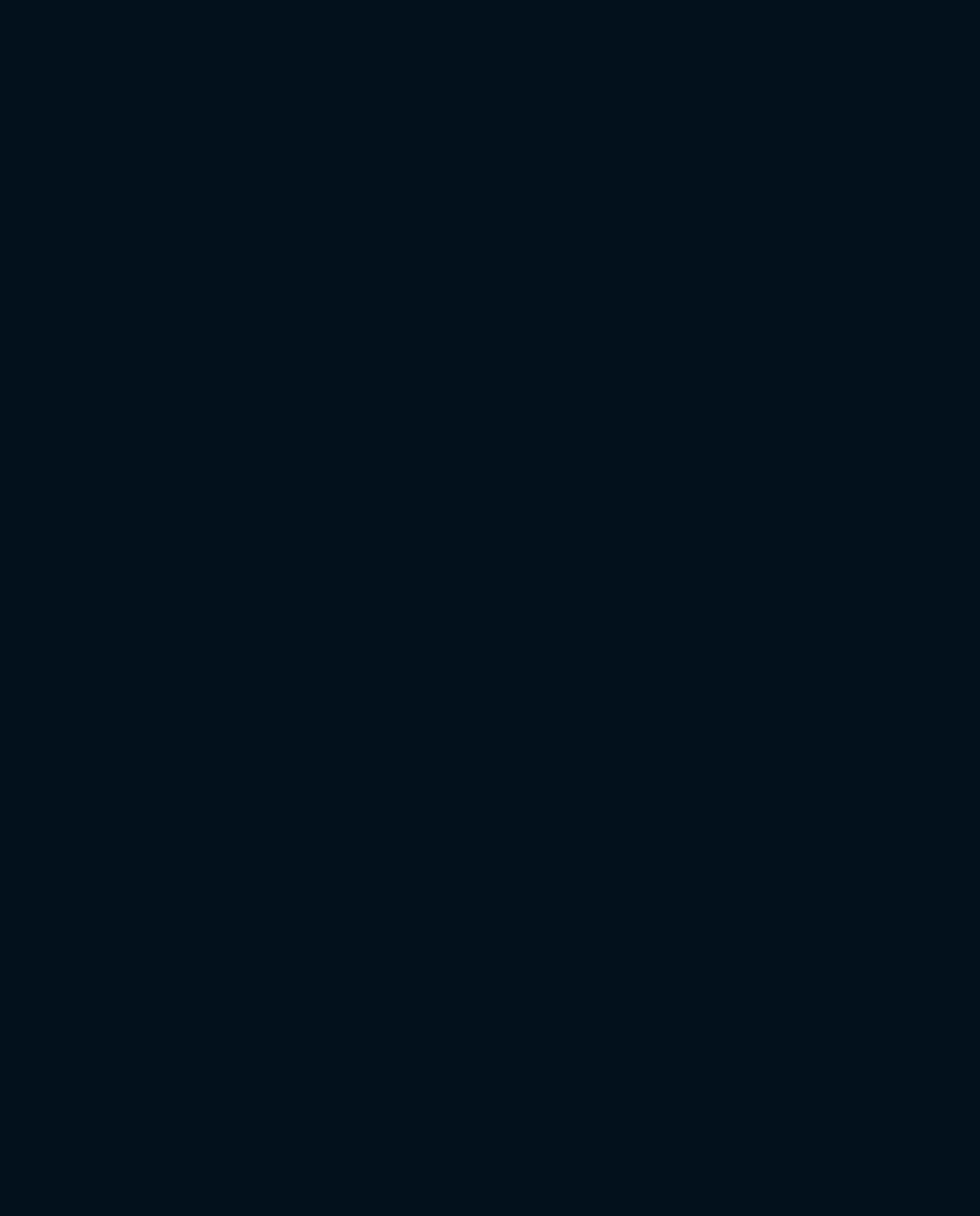Find the bounding box coordinates for the HTML element described as: "Do You Qualify?". The coordinates should consist of four float values between 0 and 1, i.e., [left, top, right, bottom].

[0.264, 0.907, 0.353, 0.93]